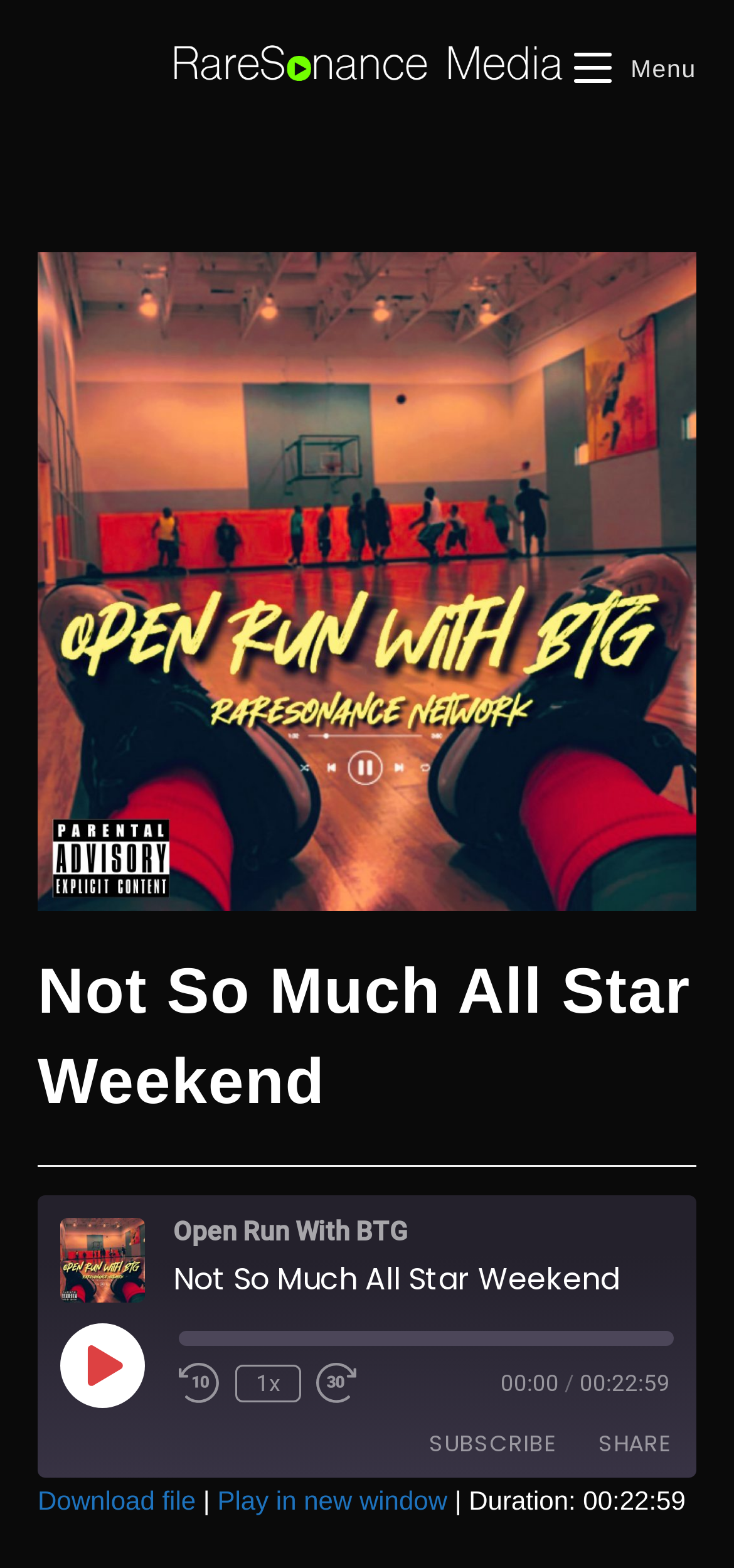Extract the bounding box coordinates of the UI element described by: "Play Episode". The coordinates should include four float numbers ranging from 0 to 1, e.g., [left, top, right, bottom].

[0.082, 0.843, 0.195, 0.896]